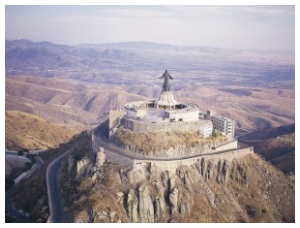Offer an in-depth caption for the image presented.

The image showcases the majestic Shrine of Christ the King, a prominent pilgrimage site located atop a mountain in León, Mexico. The striking statue of Christ, towering over the surrounding landscape, embodies the spirit of faith and unity that attracts tens of thousands of Mexican youth during the annual pilgrimage held on January 27. This magnificent structure is not only a symbol of religious devotion but also serves as a gathering point for pilgrims from various regions, who often wear colorful t-shirts representing their hometowns. The breathtaking views of the arid mountains in the background further enhance the significance of this place, where generations have come together to reflect on their beliefs and express their faith publicly. The scene captures both the natural beauty and the deep cultural importance of this site within the context of the pilgrimage tradition that has persisted for over 30 years.